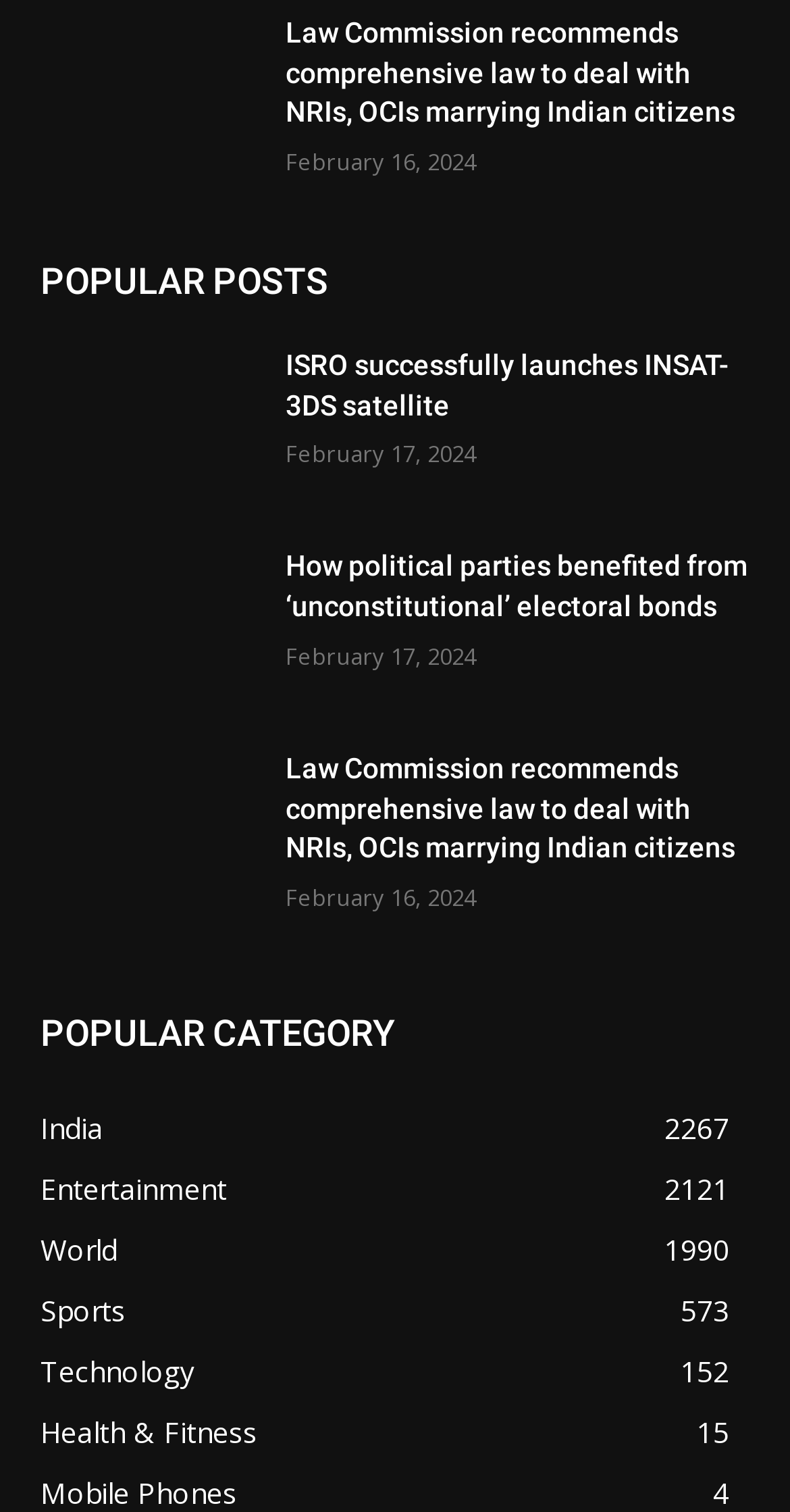Please predict the bounding box coordinates of the element's region where a click is necessary to complete the following instruction: "Read the news about Law Commission recommending comprehensive law to deal with NRIs, OCIs marrying Indian citizens again". The coordinates should be represented by four float numbers between 0 and 1, i.e., [left, top, right, bottom].

[0.362, 0.496, 0.949, 0.575]